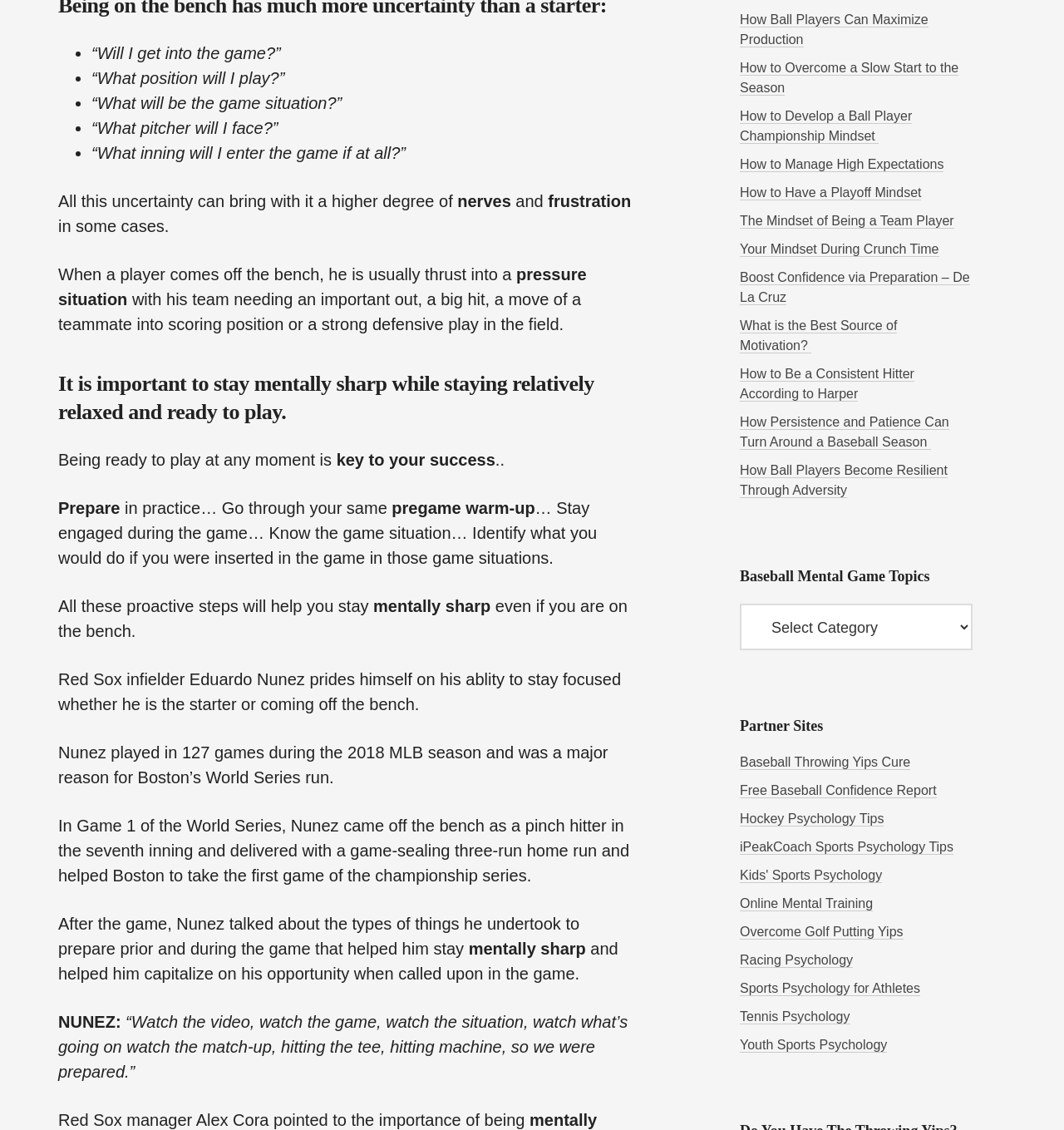What is the title of the quote from Eduardo Nunez?
Can you give a detailed and elaborate answer to the question?

The quote from Eduardo Nunez does not have a specific title, it is simply a quote from him about his preparation and focus during games.